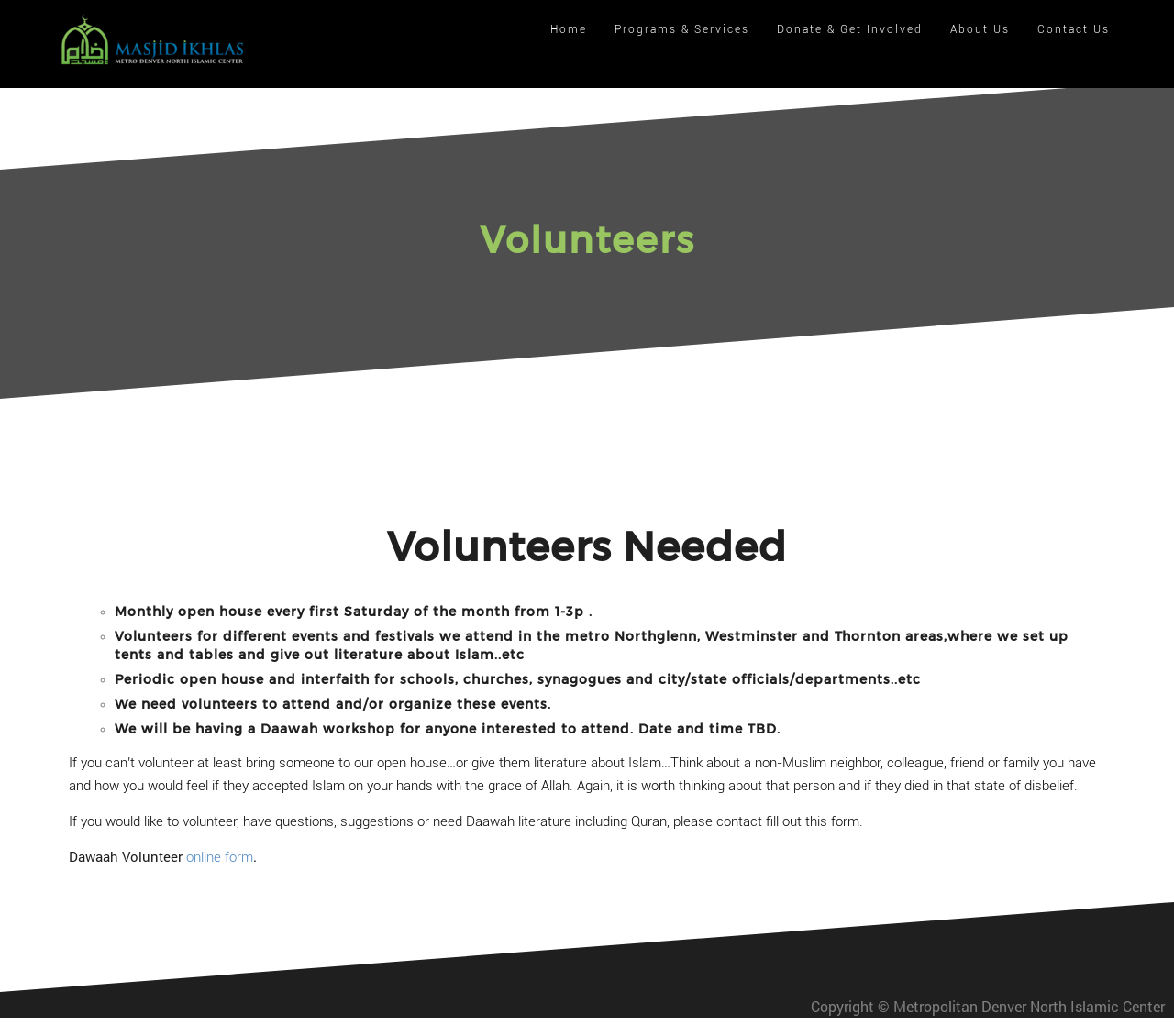Highlight the bounding box coordinates of the region I should click on to meet the following instruction: "Click the 'Donate & Get Involved' link".

[0.662, 0.013, 0.786, 0.043]